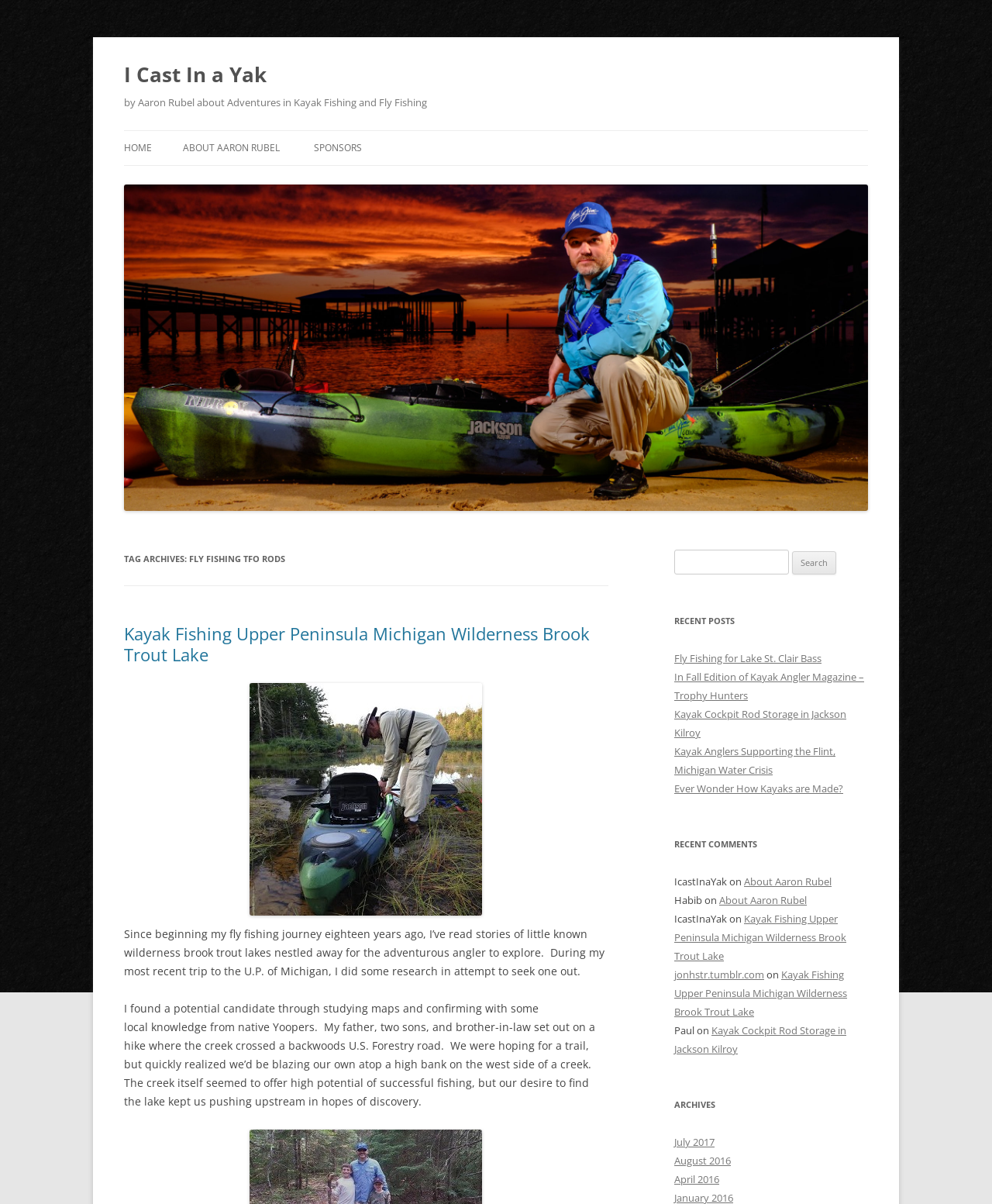Please provide a one-word or phrase answer to the question: 
What is the topic of the first article?

Kayak Fishing Upper Peninsula Michigan Wilderness Brook Trout Lake